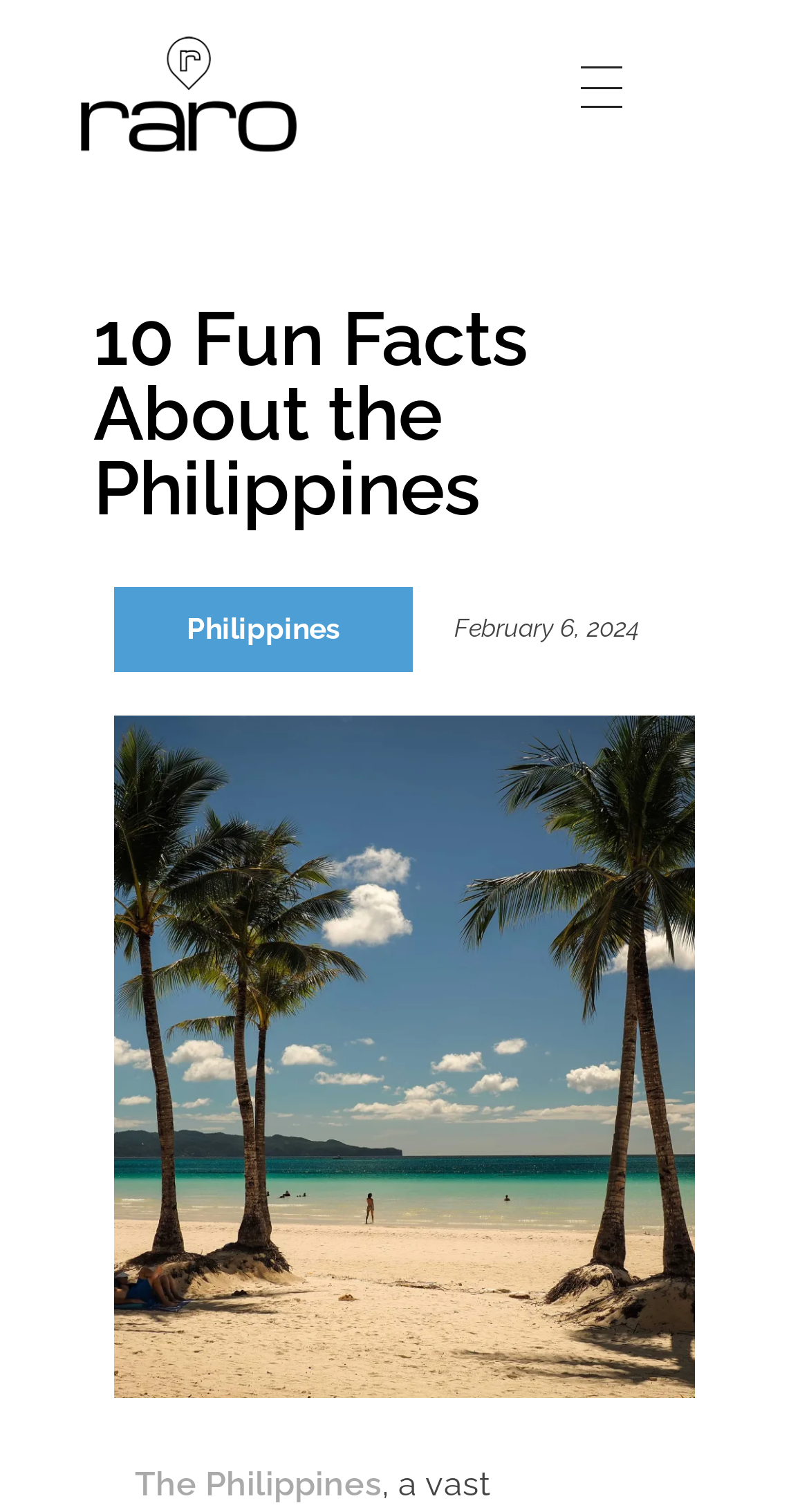Bounding box coordinates are to be given in the format (top-left x, top-left y, bottom-right x, bottom-right y). All values must be floating point numbers between 0 and 1. Provide the bounding box coordinate for the UI element described as: Philippines

[0.231, 0.404, 0.421, 0.426]